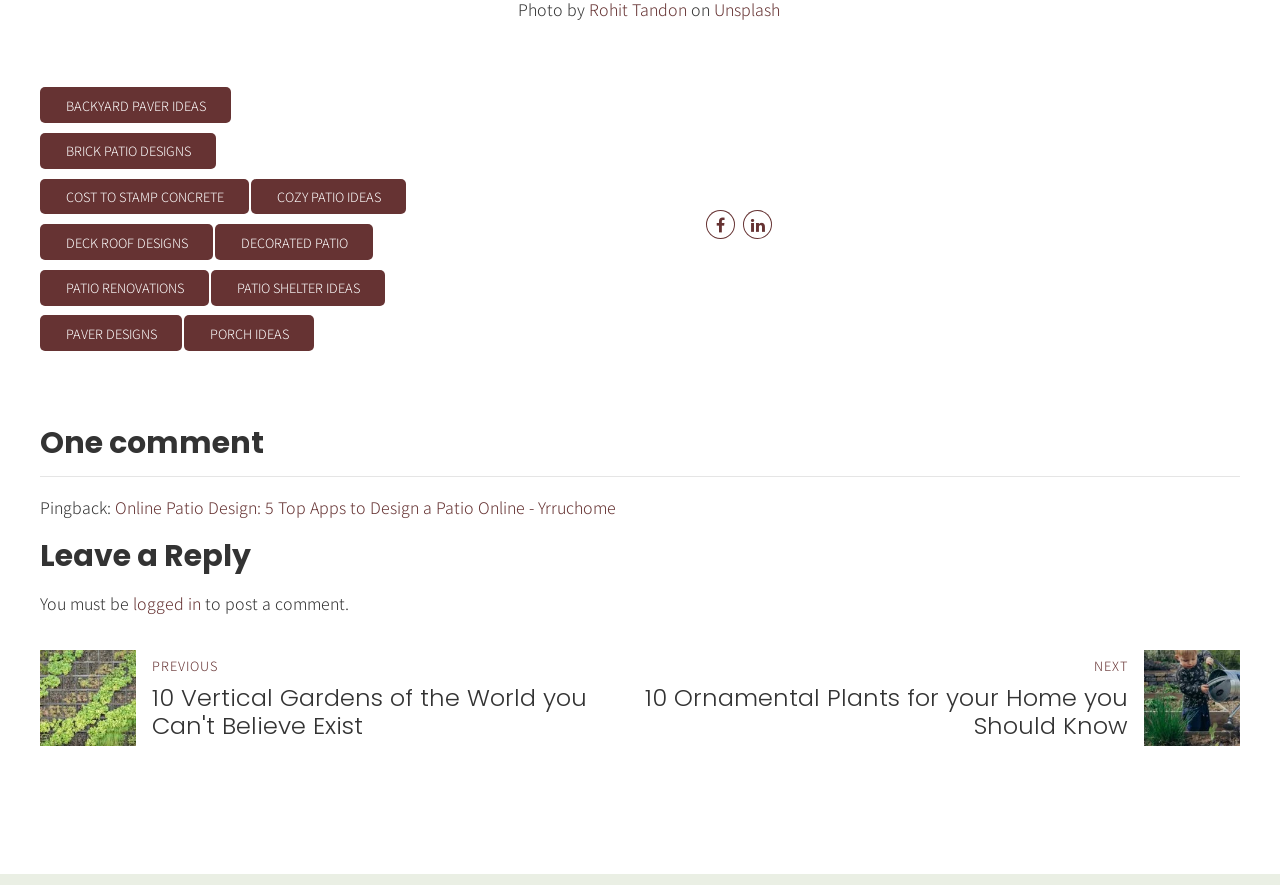Please provide a one-word or phrase answer to the question: 
What are the two buttons at the bottom?

Previous and Next